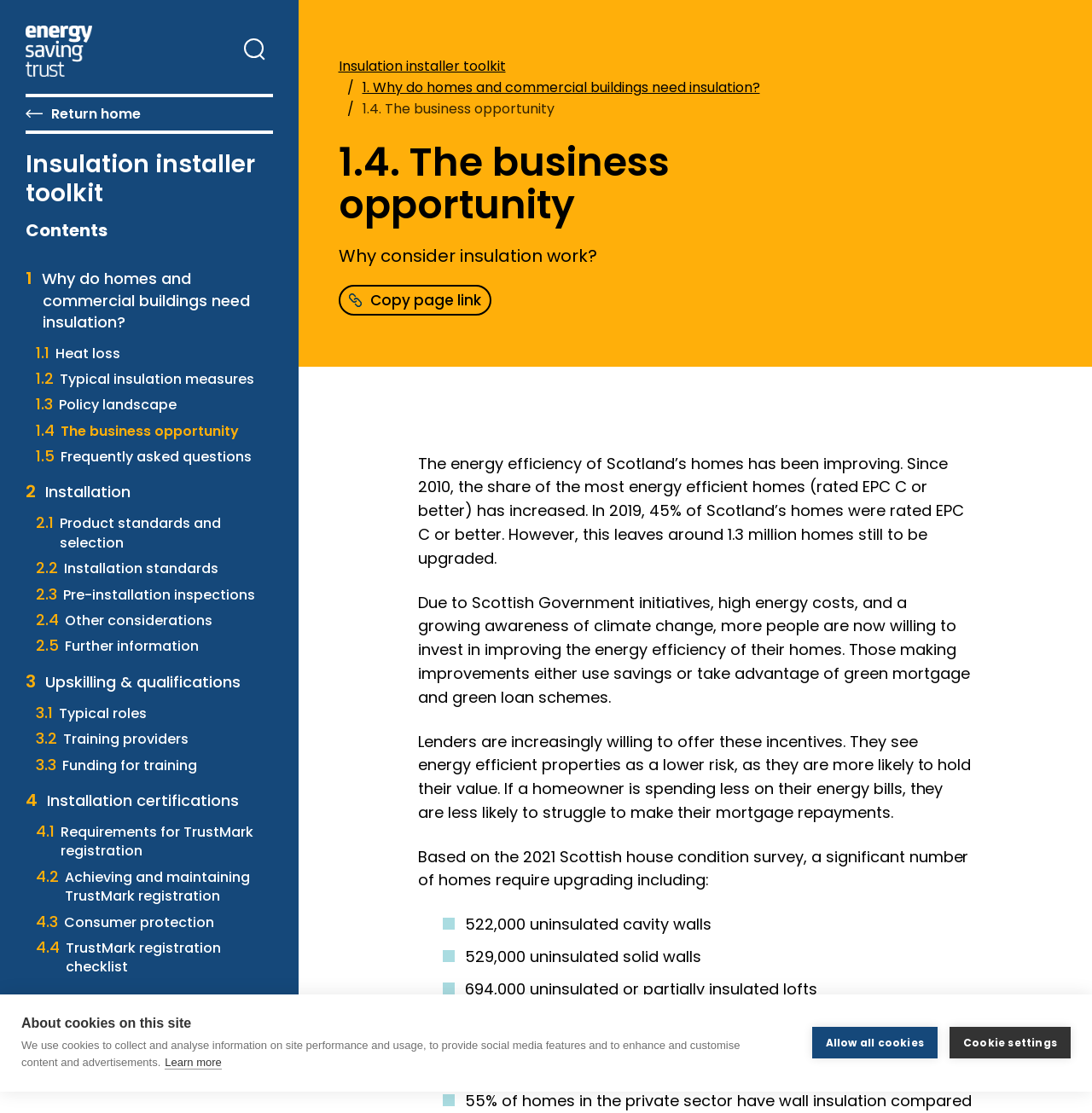Why are homeowners willing to invest in improving the energy efficiency of their homes?
Refer to the screenshot and answer in one word or phrase.

Due to high energy costs and growing awareness of climate change